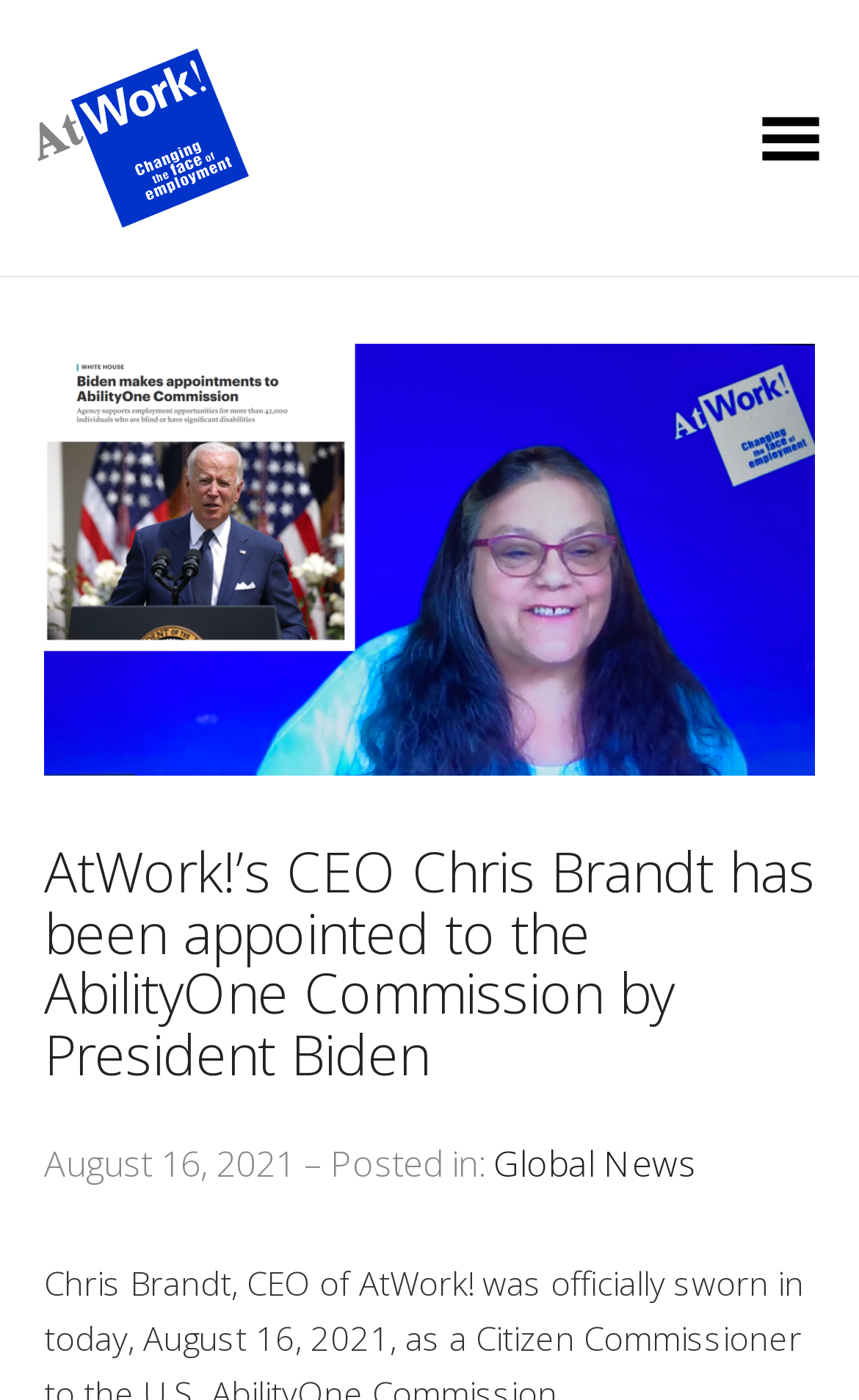Ascertain the bounding box coordinates for the UI element detailed here: "Toggle Menu". The coordinates should be provided as [left, top, right, bottom] with each value being a float between 0 and 1.

[0.879, 0.073, 0.962, 0.124]